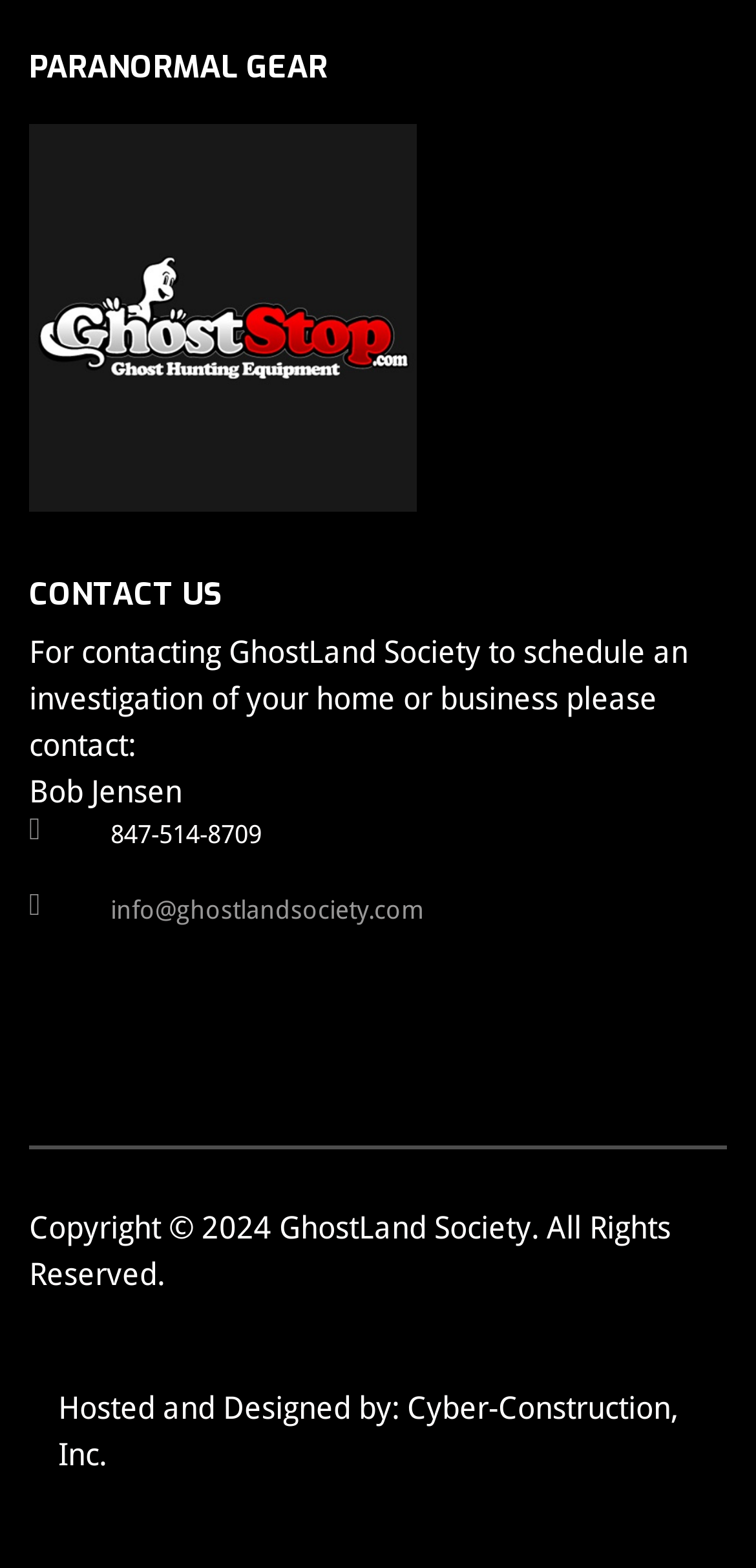What is the year of copyright?
Please answer the question with as much detail and depth as you can.

I searched for the copyright information and found the 'Copyright ©' text, which is followed by the year '2024', indicating that it is the year of copyright.